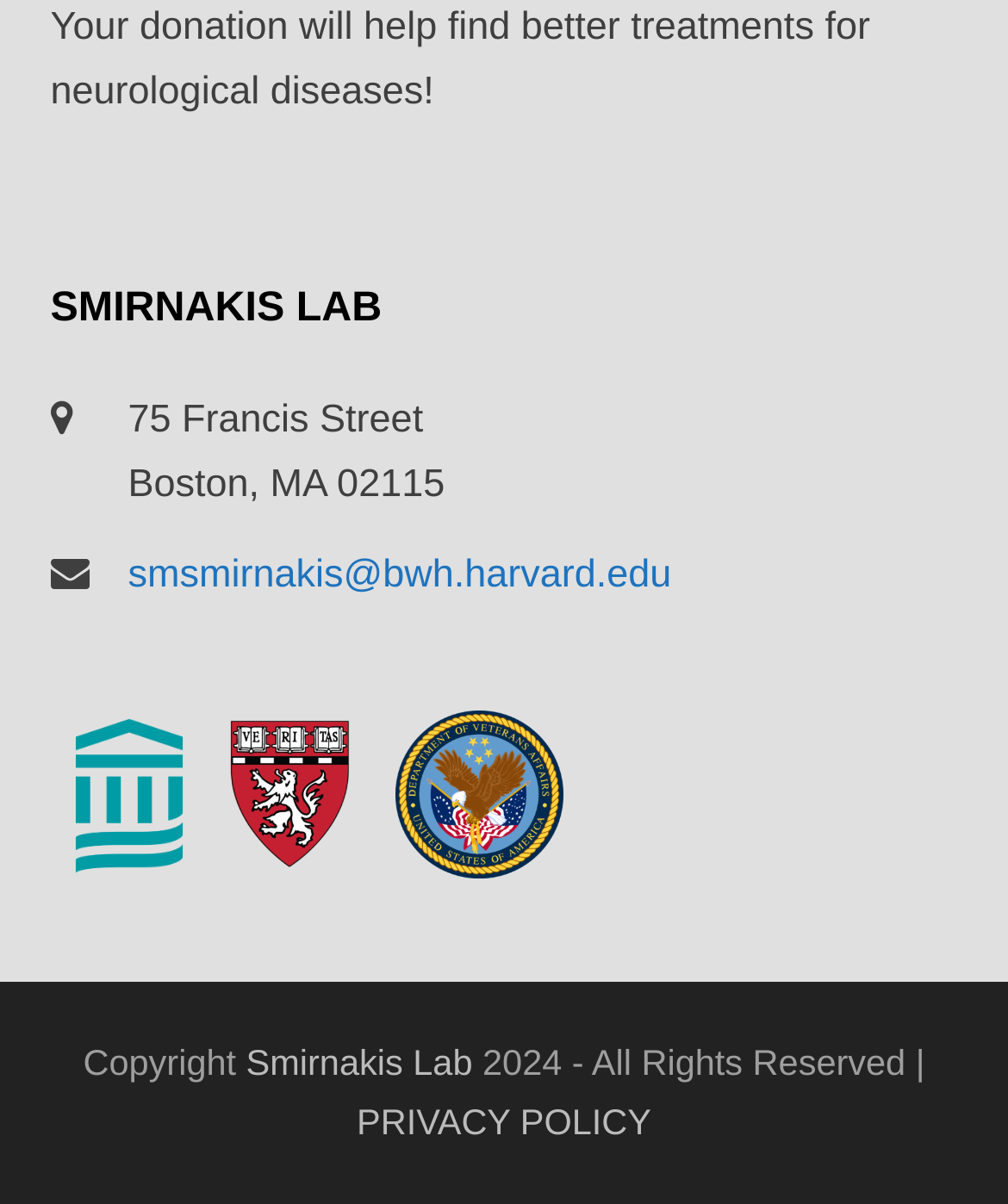What is the address of the lab?
Refer to the image and give a detailed answer to the query.

The address of the lab can be found in the top section of the webpage, where it is written as '75 Francis Street' and 'Boston, MA 02115' in two separate lines.